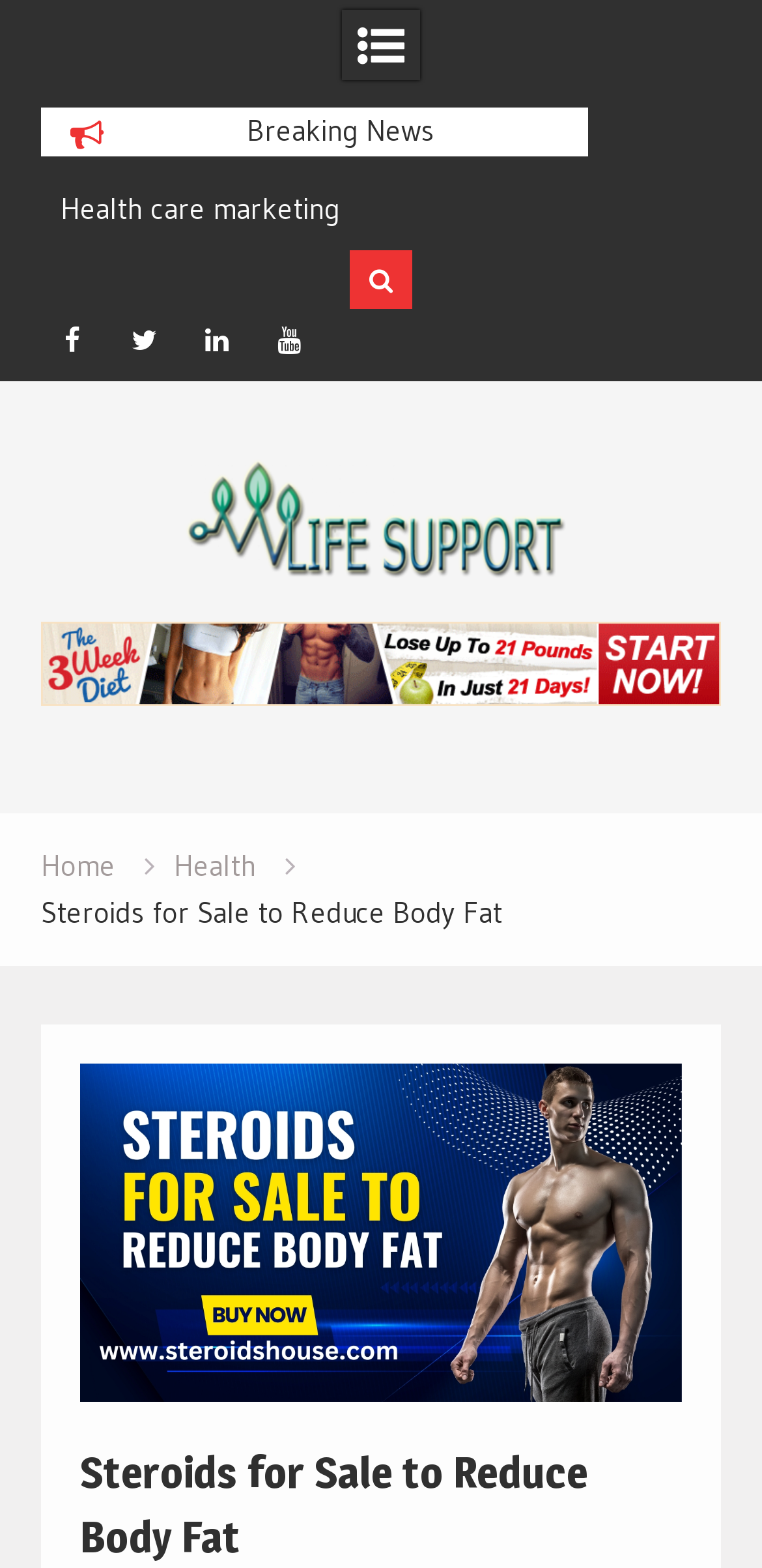Given the element description parent_node: Skip to content, identify the bounding box coordinates for the UI element on the webpage screenshot. The format should be (top-left x, top-left y, bottom-right x, bottom-right y), with values between 0 and 1.

[0.0, 0.0, 1.0, 0.057]